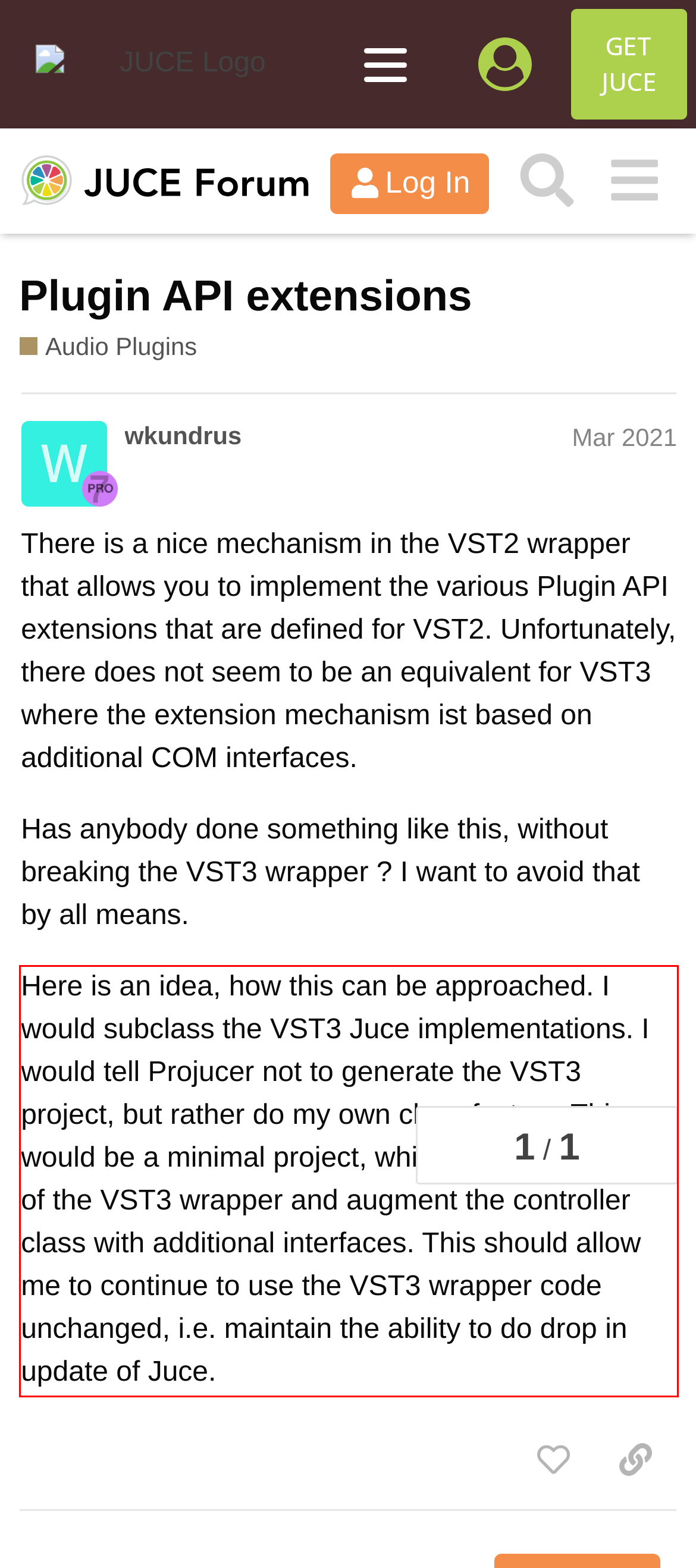Please look at the screenshot provided and find the red bounding box. Extract the text content contained within this bounding box.

Here is an idea, how this can be approached. I would subclass the VST3 Juce implementations. I would tell Projucer not to generate the VST3 project, but rather do my own class factory. This would be a minimal project, which would reuse all of the VST3 wrapper and augment the controller class with additional interfaces. This should allow me to continue to use the VST3 wrapper code unchanged, i.e. maintain the ability to do drop in update of Juce.